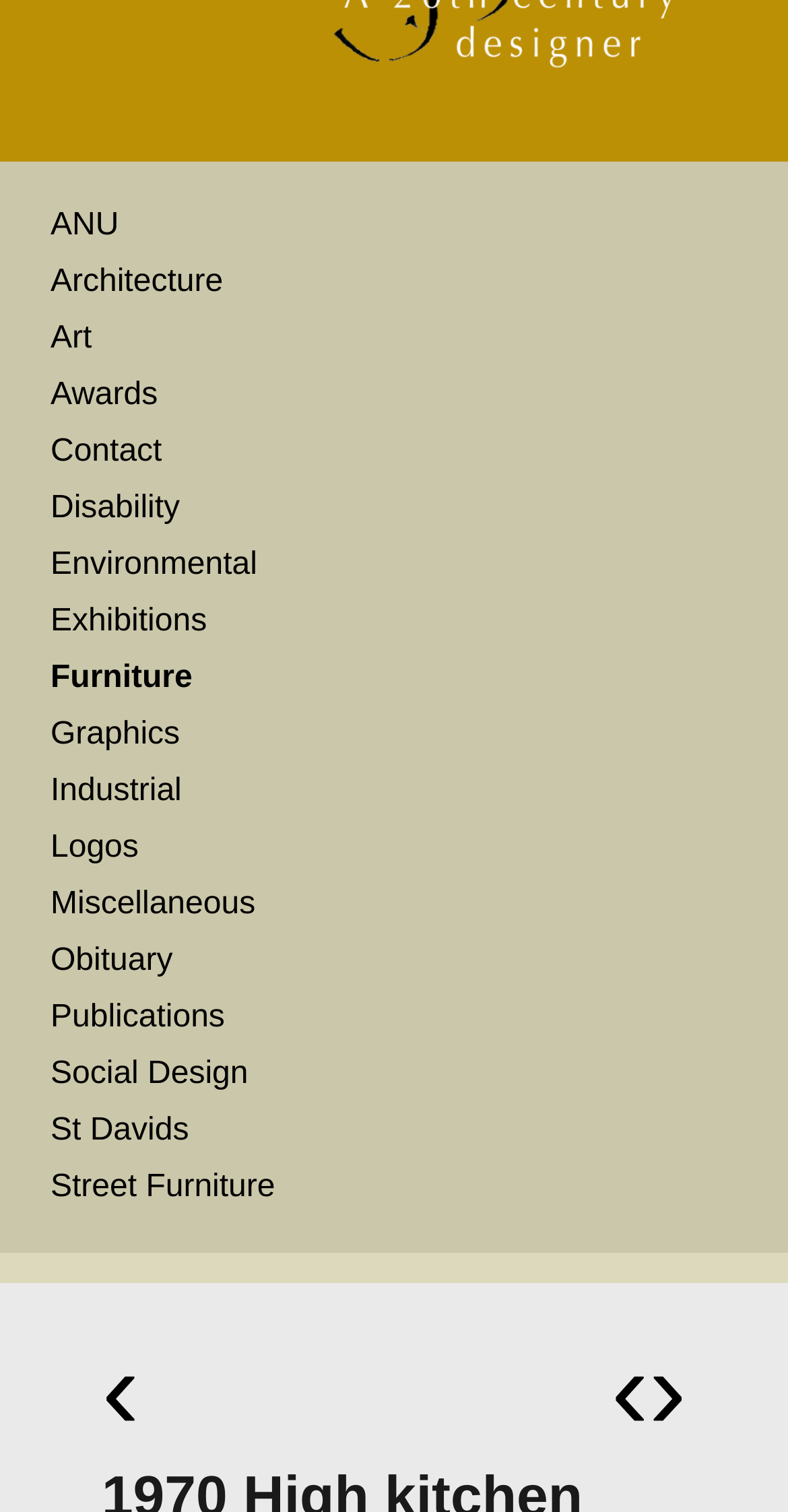Identify the bounding box coordinates for the UI element described as: "Social Design". The coordinates should be provided as four floats between 0 and 1: [left, top, right, bottom].

[0.064, 0.699, 0.315, 0.722]